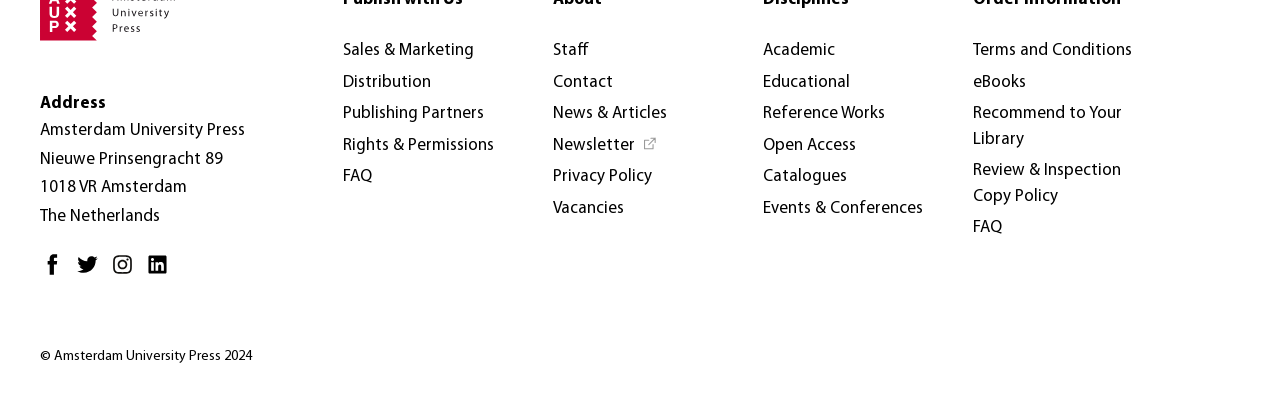Identify the bounding box coordinates of the clickable region to carry out the given instruction: "Read about Sales & Marketing".

[0.266, 0.087, 0.373, 0.164]